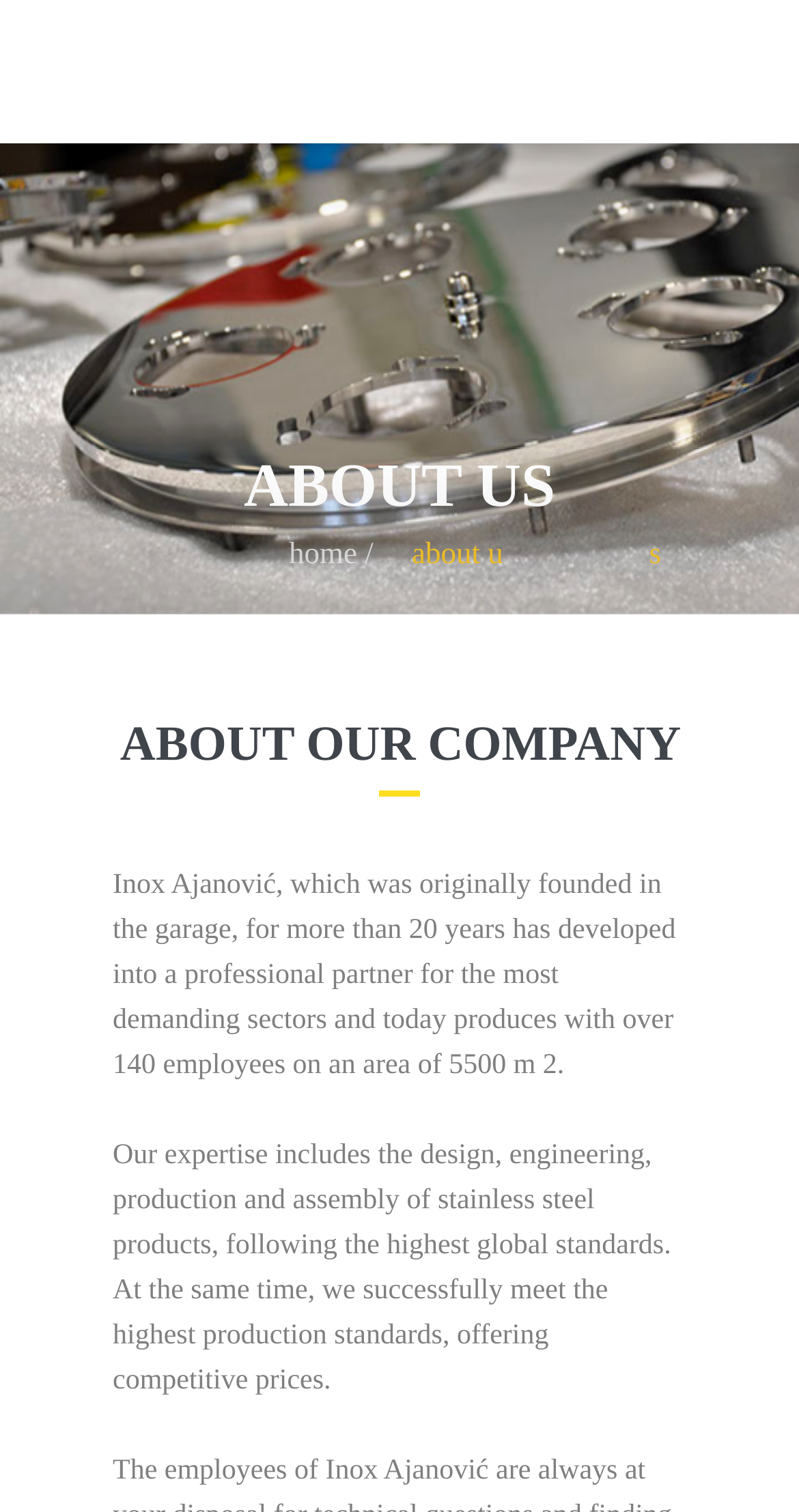Please find the bounding box coordinates (top-left x, top-left y, bottom-right x, bottom-right y) in the screenshot for the UI element described as follows: Deutsch

[0.026, 0.421, 0.333, 0.474]